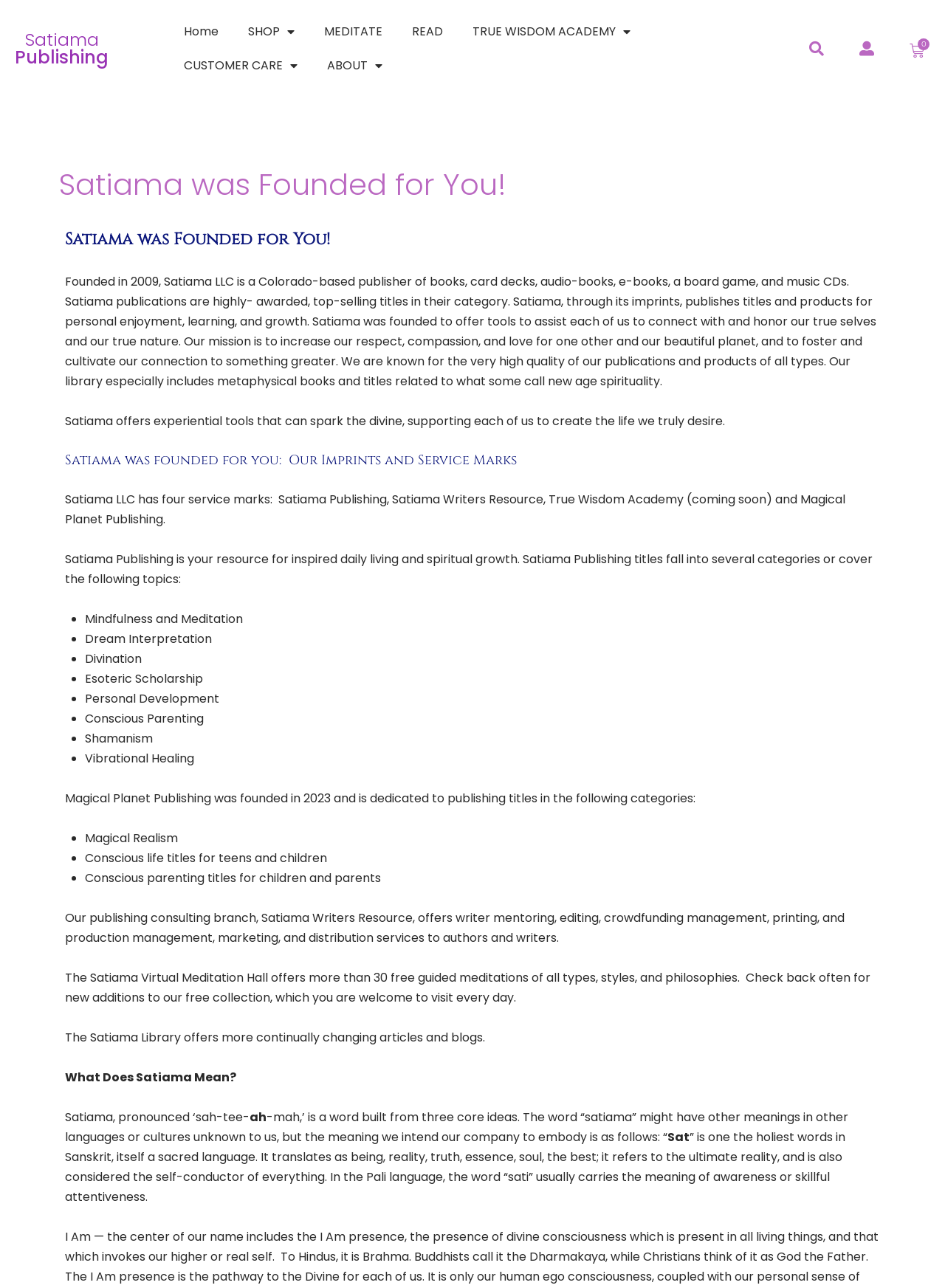What is Magical Planet Publishing?
Please provide a detailed answer to the question.

Magical Planet Publishing is a publishing branch of Satiama, as mentioned in the StaticText element 'Magical Planet Publishing was founded in 2023 and is dedicated to publishing titles in the following categories:' with bounding box coordinates [0.068, 0.613, 0.736, 0.626]. This element provides information about the publishing branch and its focus.